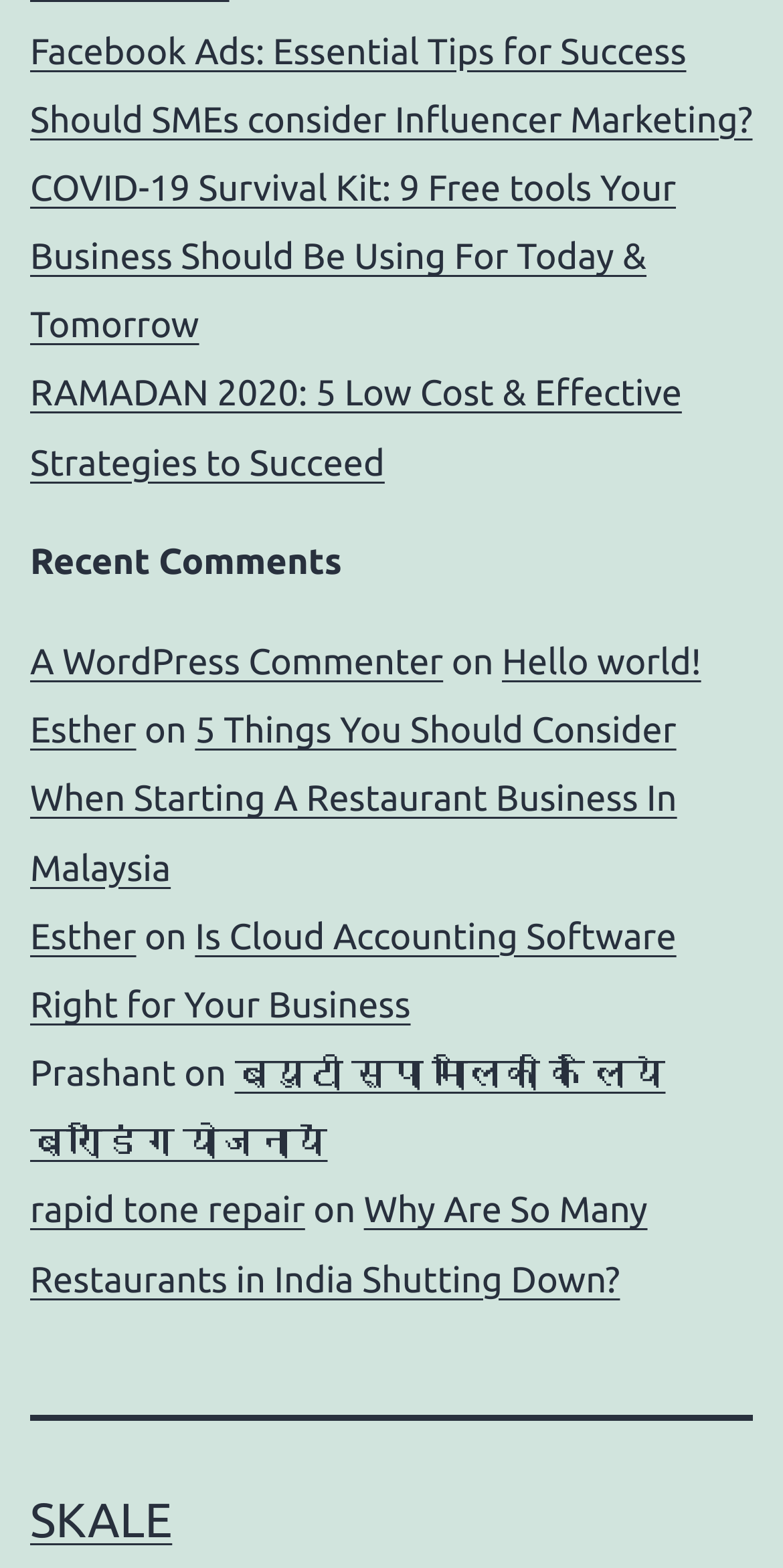Answer the question below with a single word or a brief phrase: 
What is the last link on the webpage?

SKALE